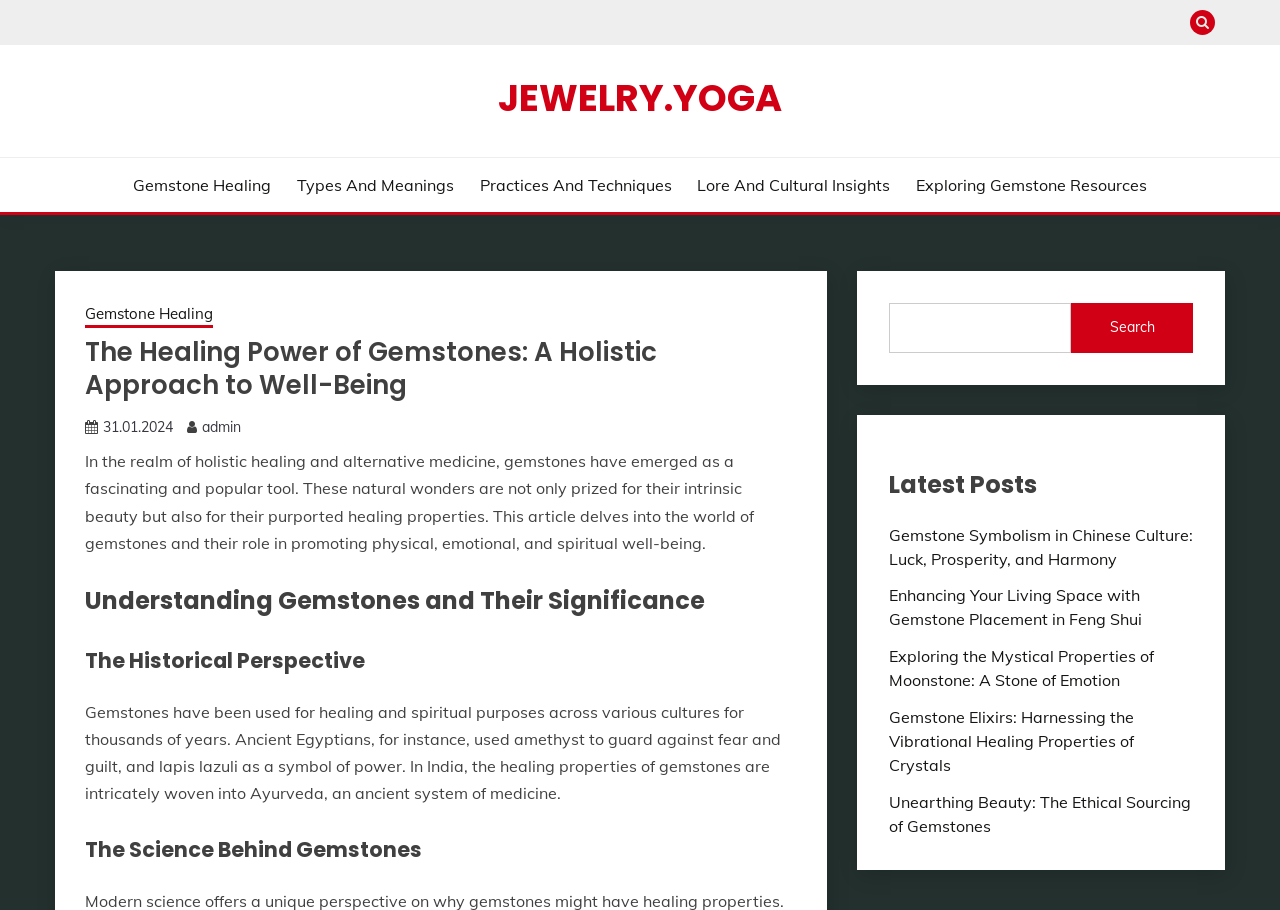Generate a comprehensive description of the webpage content.

This webpage is about the holistic benefits of gemstones, focusing on their role in physical, emotional, and spiritual healing. At the top right corner, there is a button with a search icon. Below it, there is a link to "JEWELRY.YOGA" and a series of links to different topics related to gemstones, including "Gemstone Healing", "Types And Meanings", "Practices And Techniques", "Lore And Cultural Insights", and "Exploring Gemstone Resources".

The main content of the webpage is divided into sections, each with a heading. The first section is titled "The Healing Power of Gemstones: A Holistic Approach to Well-Being" and has a subheading "Gemstone Healing". Below this, there is a paragraph of text that introduces the concept of gemstones in holistic healing and alternative medicine.

The next section is titled "Understanding Gemstones and Their Significance", followed by "The Historical Perspective", which discusses the use of gemstones for healing and spiritual purposes across various cultures for thousands of years. The section "The Science Behind Gemstones" comes after this.

On the right side of the webpage, there is a search bar with a search button. Below this, there is a heading "Latest Posts" followed by a list of links to different articles, including "Gemstone Symbolism in Chinese Culture", "Enhancing Your Living Space with Gemstone Placement in Feng Shui", "Exploring the Mystical Properties of Moonstone", "Gemstone Elixirs", and "Unearthing Beauty: The Ethical Sourcing of Gemstones".